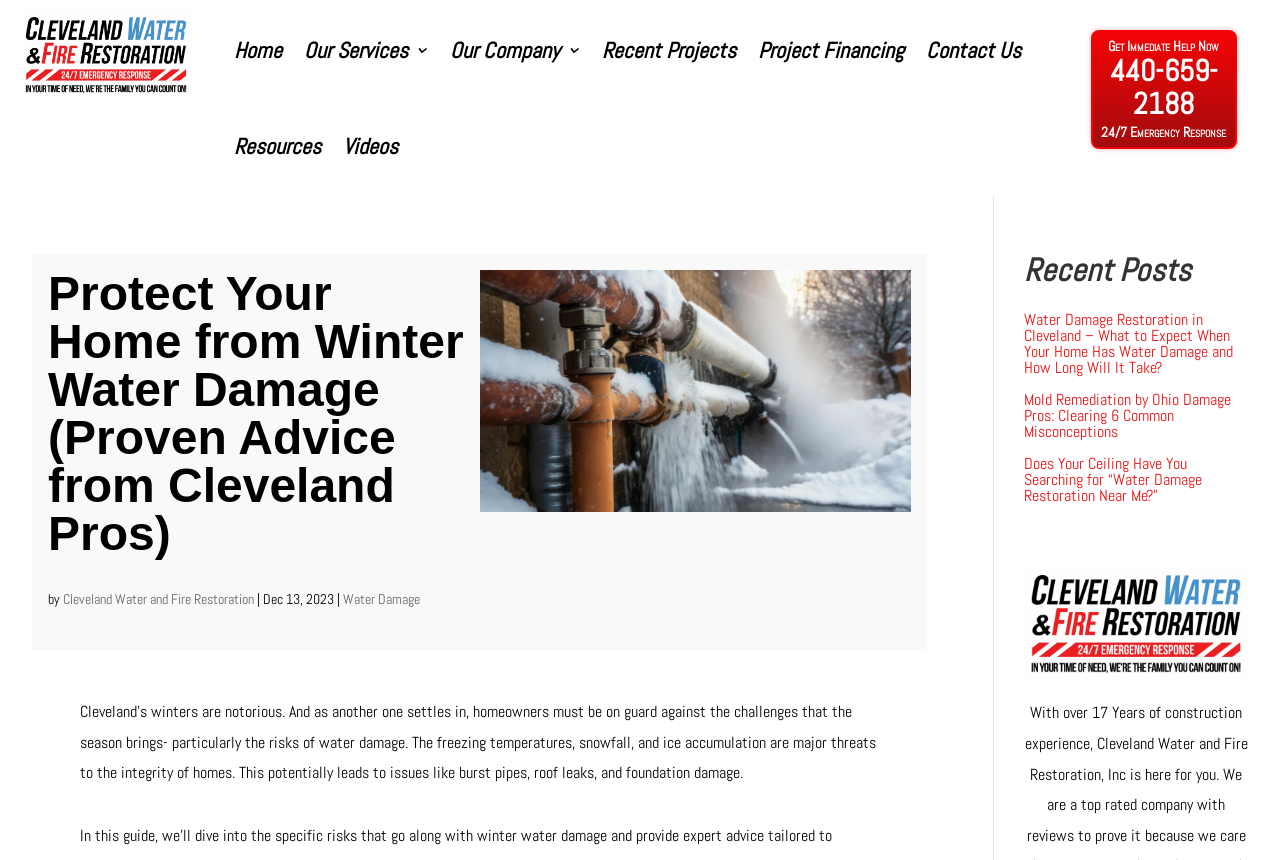Using the information shown in the image, answer the question with as much detail as possible: How many recent posts are listed?

The 'Recent Posts' section lists three links to recent articles, which are 'Water Damage Restoration in Cleveland – What to Expect When Your Home Has Water Damage and How Long Will It Take?', 'Mold Remediation by Ohio Damage Pros: Clearing 6 Common Misconceptions', and 'Does Your Ceiling Have You Searching for “Water Damage Restoration Near Me?”'.